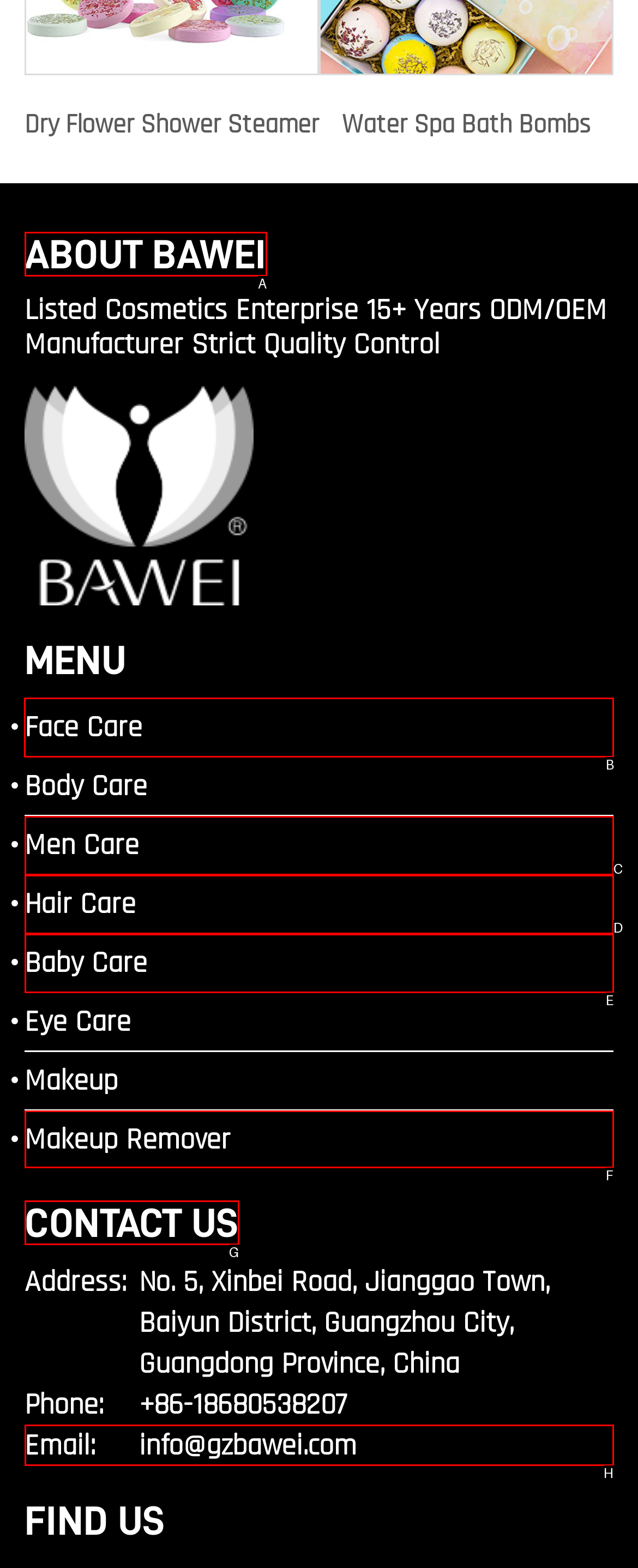Which option should be clicked to execute the following task: View products under Face Care? Respond with the letter of the selected option.

B